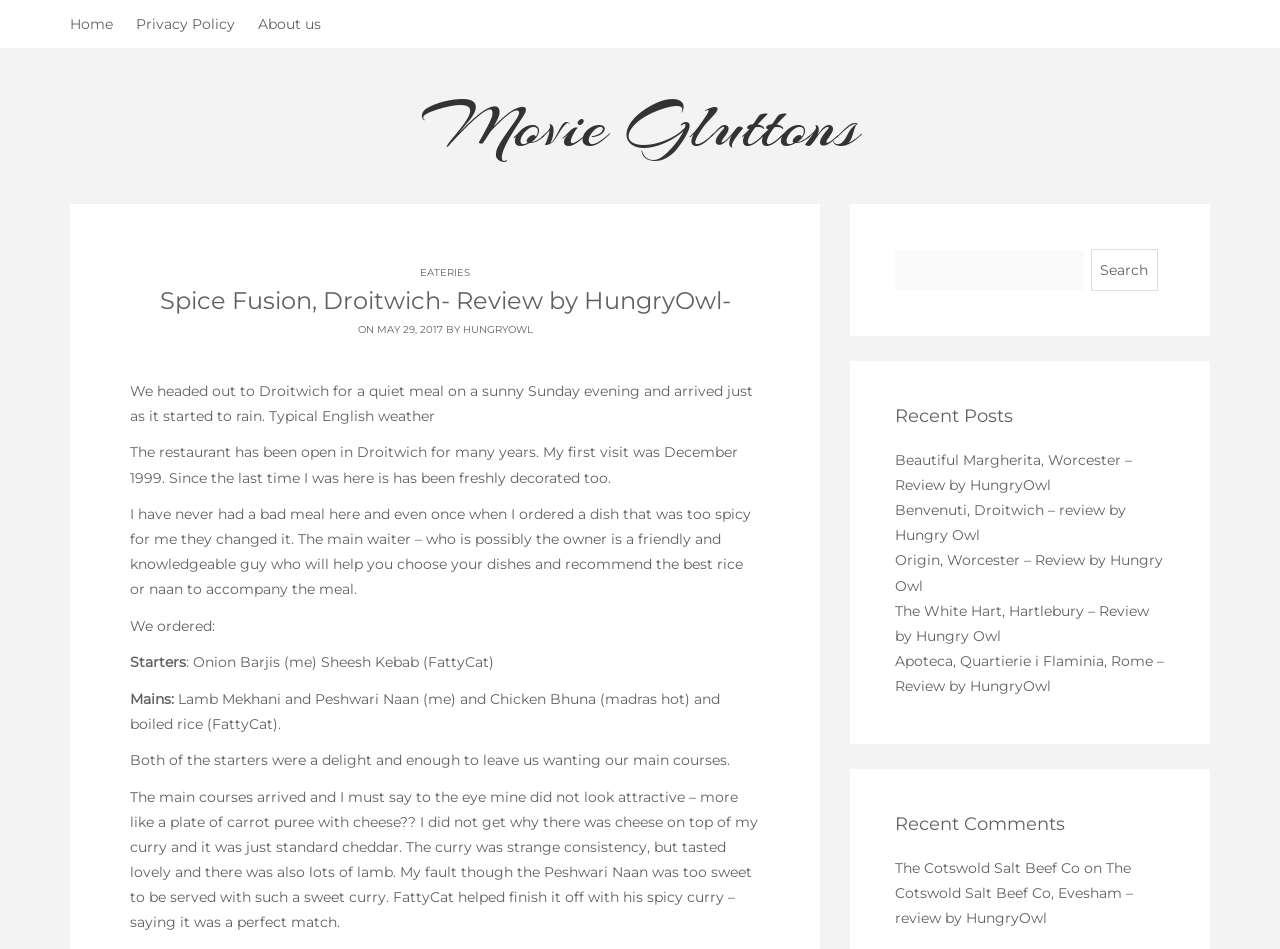Predict the bounding box of the UI element based on the description: "parent_node: Search for: name="s"". The coordinates should be four float numbers between 0 and 1, formatted as [left, top, right, bottom].

[0.699, 0.263, 0.847, 0.306]